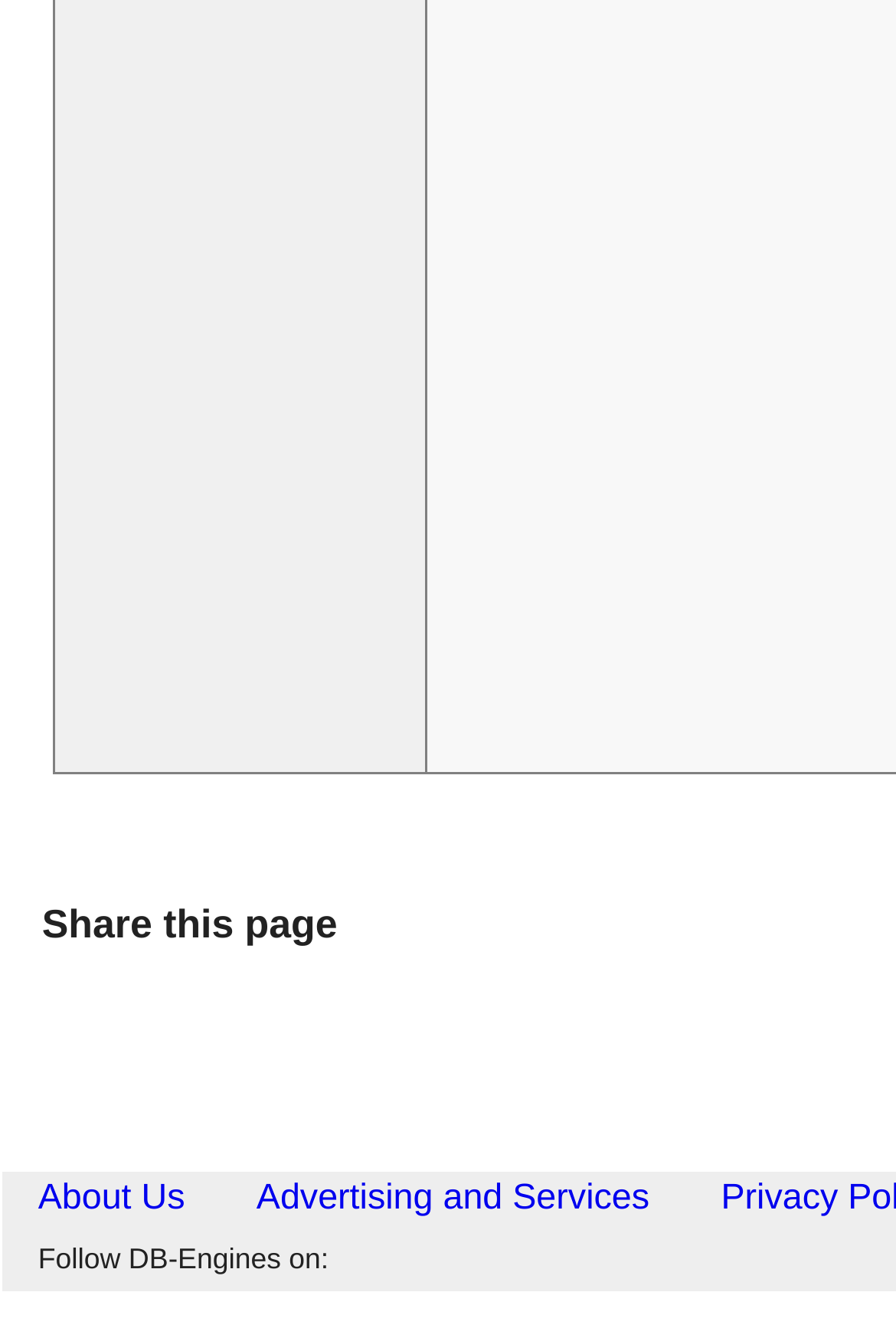Select the bounding box coordinates of the element I need to click to carry out the following instruction: "Visit About Us page".

[0.042, 0.888, 0.206, 0.917]